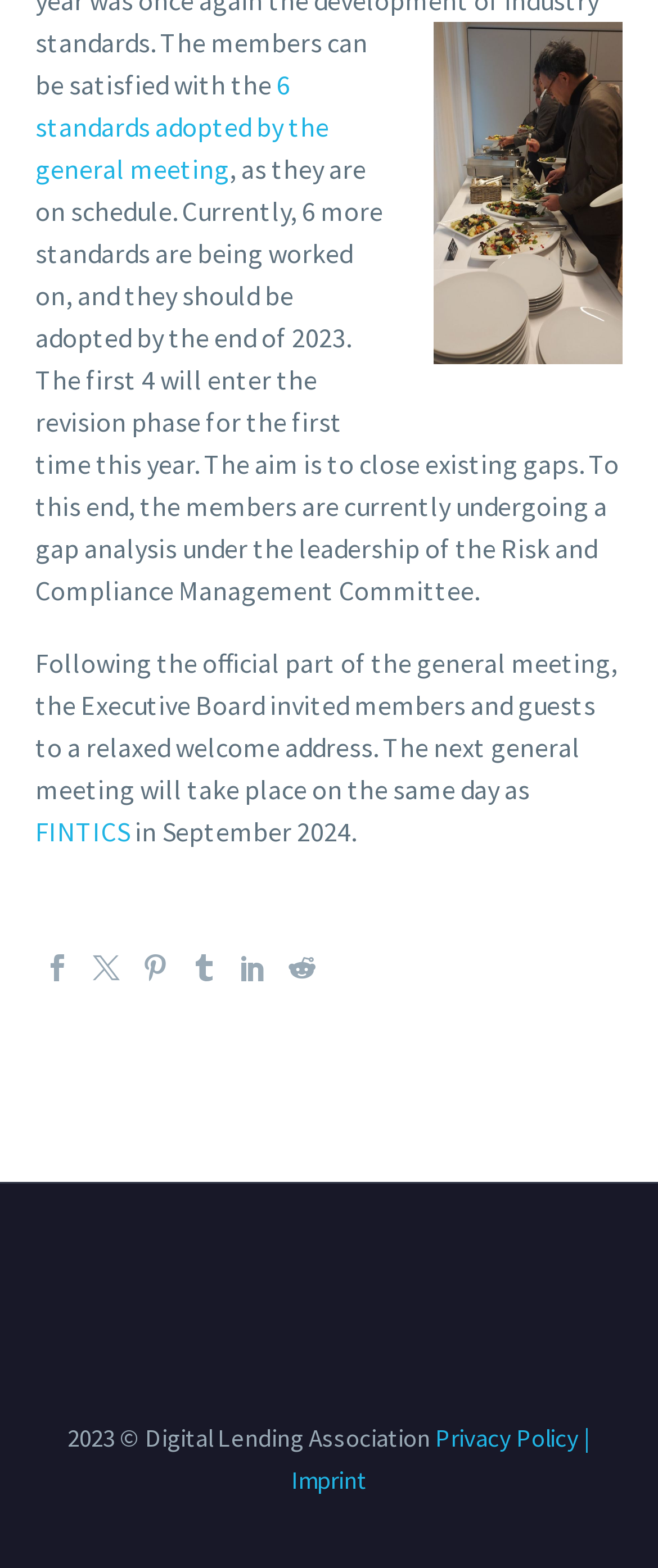What is the date of the next general meeting?
Based on the screenshot, give a detailed explanation to answer the question.

The text states, 'The next general meeting will take place on the same day as FINTICS in September 2024.'